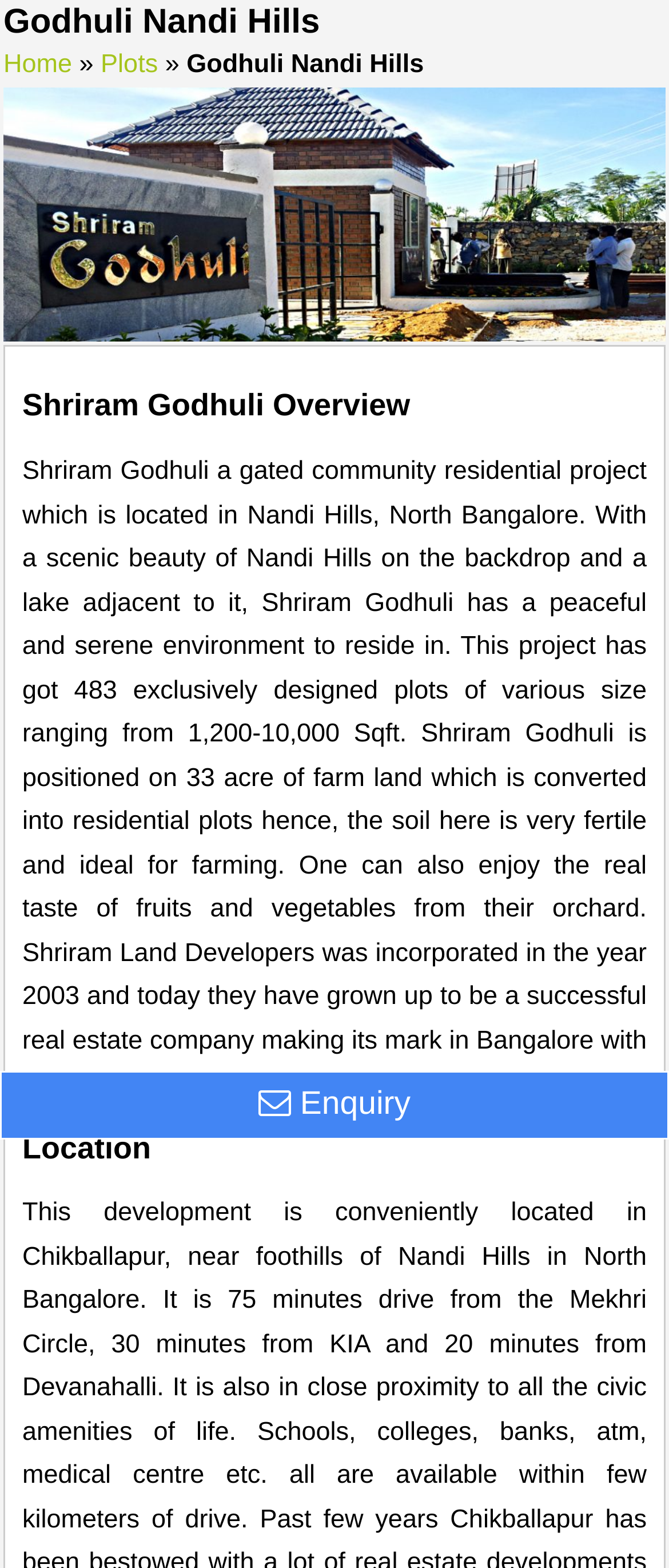What is the size range of the plots in Shriram Godhuli? Analyze the screenshot and reply with just one word or a short phrase.

1,200-10,000 Sqft